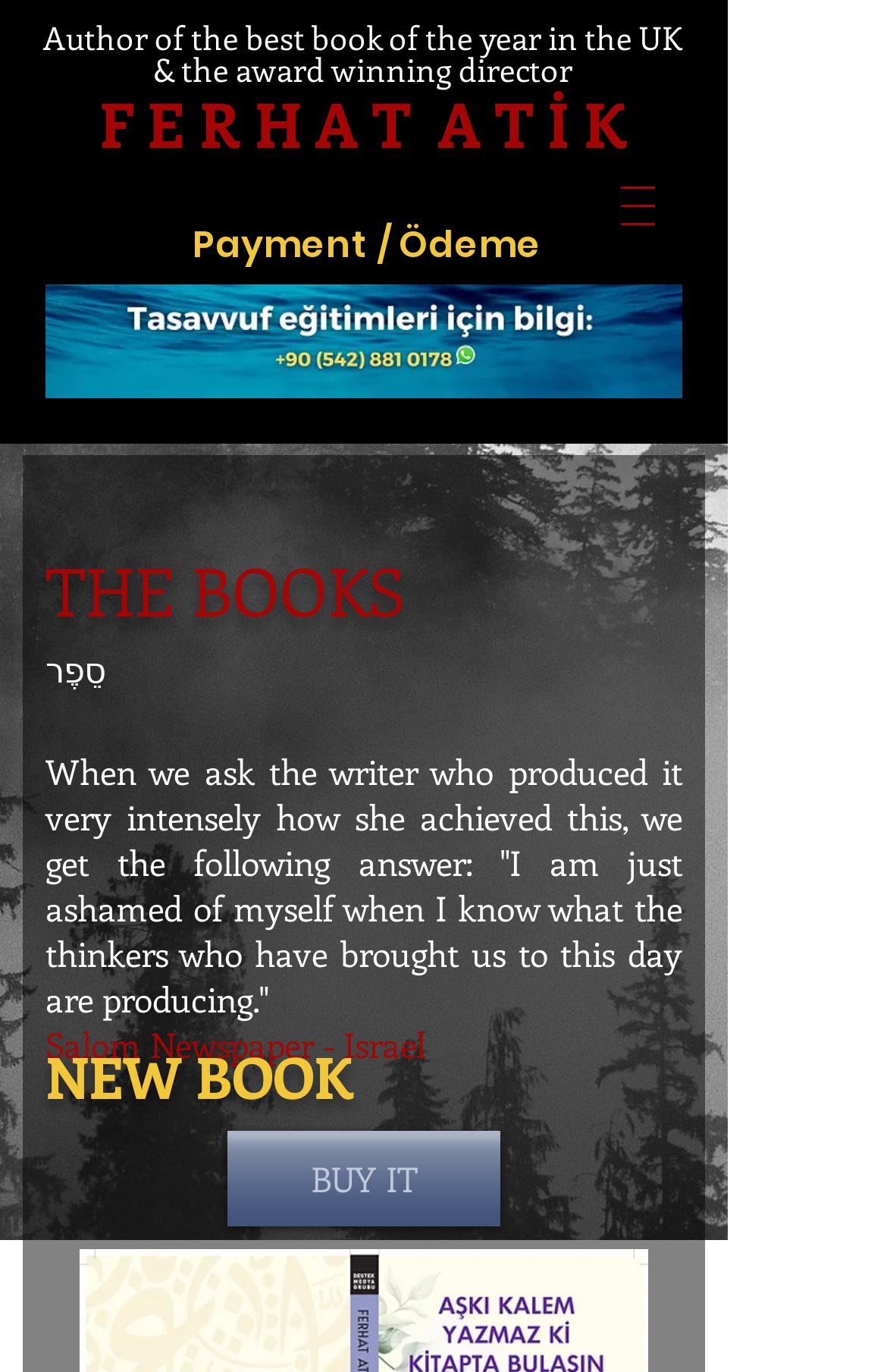Offer a comprehensive description of the webpage’s content and structure.

The webpage is about Ferhat Atik, an author who has written the best book of the year in the UK and has won 10 first-place awards with documentaries. 

At the top of the page, there is a heading with the author's name, "F E R H A T A T İ K", which is also a link. Below this heading, there is a brief description of the author, stating that he is an award-winning director. 

To the right of the author's name, there is a link to "Payment / Ödeme". Below this link, there is a large image, "Blue Modern World Water Day (Banner (Landscape))_edited.jpg", which takes up a significant portion of the page. 

On the top right corner of the page, there is a navigation menu labeled "Site", which has a dropdown menu. The menu has an icon represented by an image.

Further down the page, there are three headings: "THE BOOKS", "סֵפֶר", and "NEW BOOK". Below these headings, there is a paragraph of text discussing the author's writing process, followed by a mention of Salom Newspaper - Israel. 

At the bottom of the page, there is a call-to-action link, "BUY IT", which is centered and stands out from the rest of the content.